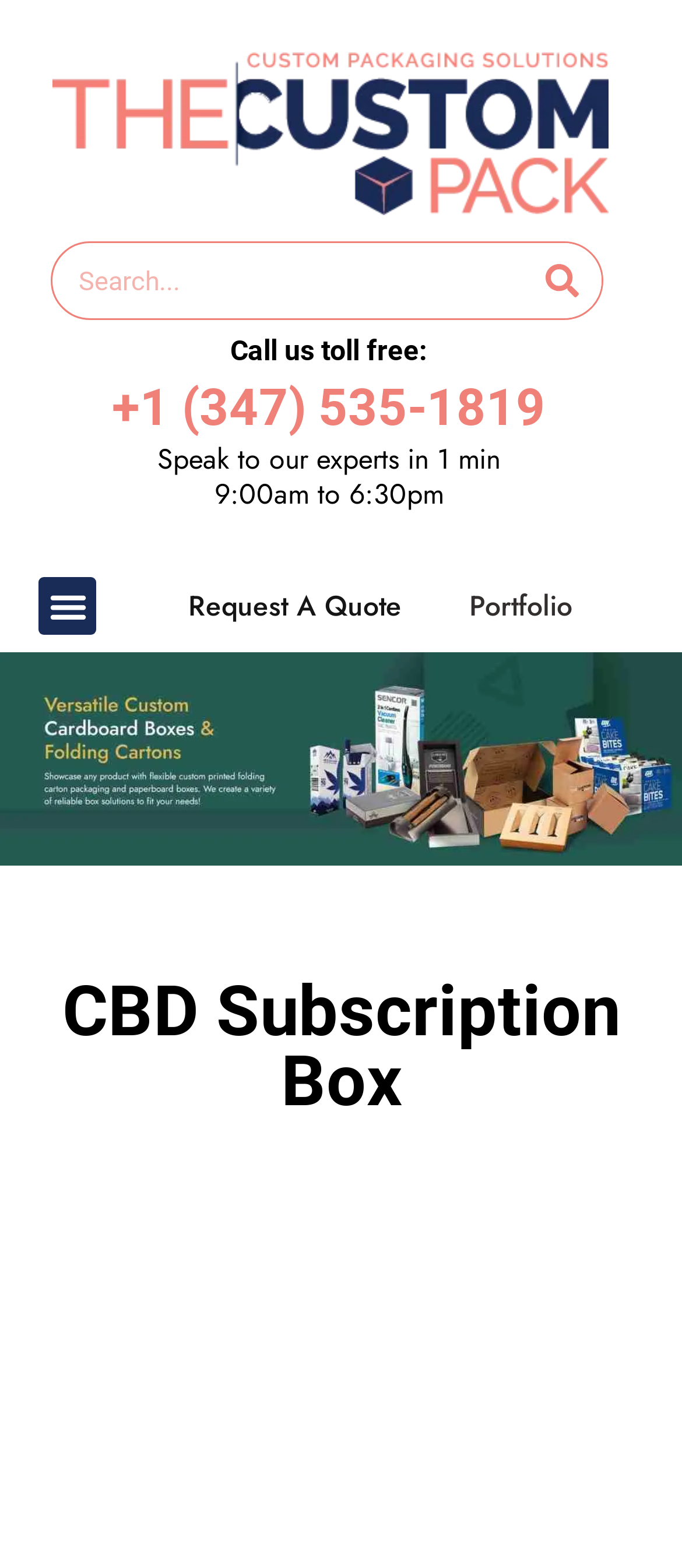Please locate the clickable area by providing the bounding box coordinates to follow this instruction: "View the portfolio".

[0.688, 0.373, 0.839, 0.399]